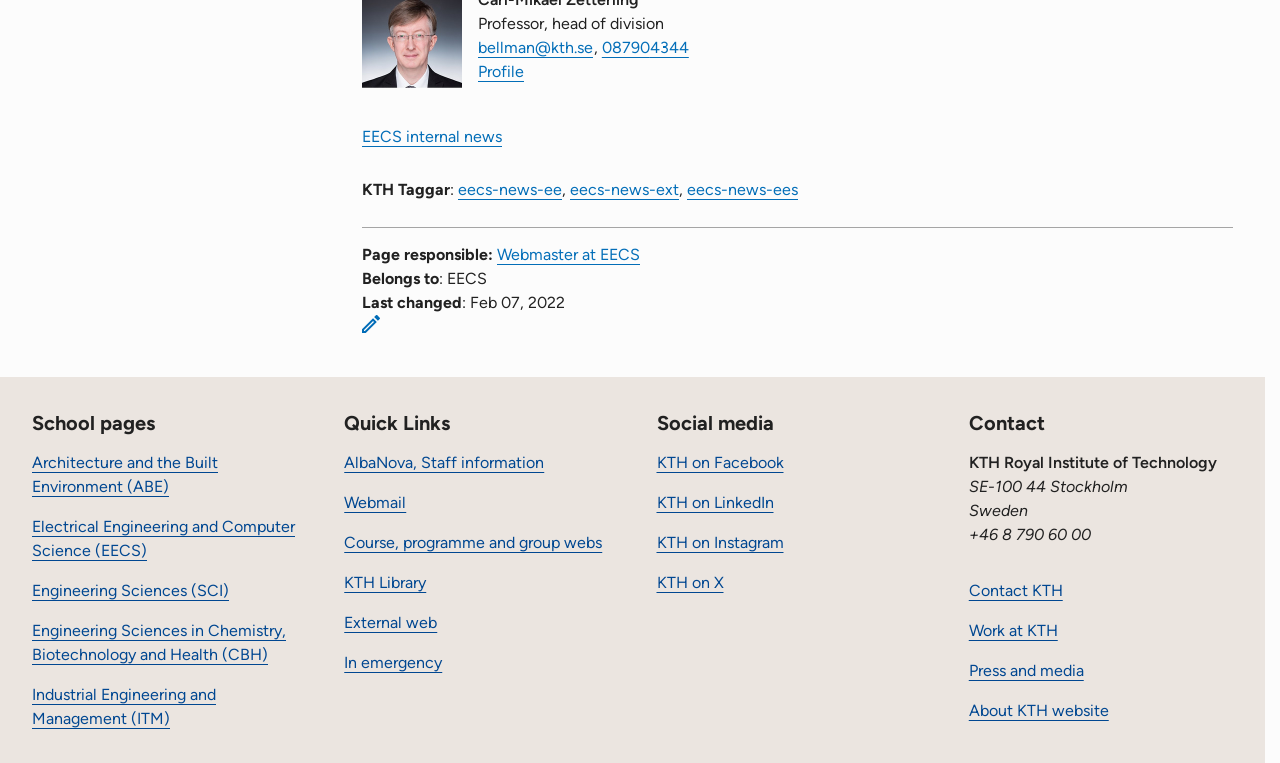Bounding box coordinates are specified in the format (top-left x, top-left y, bottom-right x, bottom-right y). All values are floating point numbers bounded between 0 and 1. Please provide the bounding box coordinate of the region this sentence describes: KTH Library

[0.269, 0.751, 0.333, 0.776]